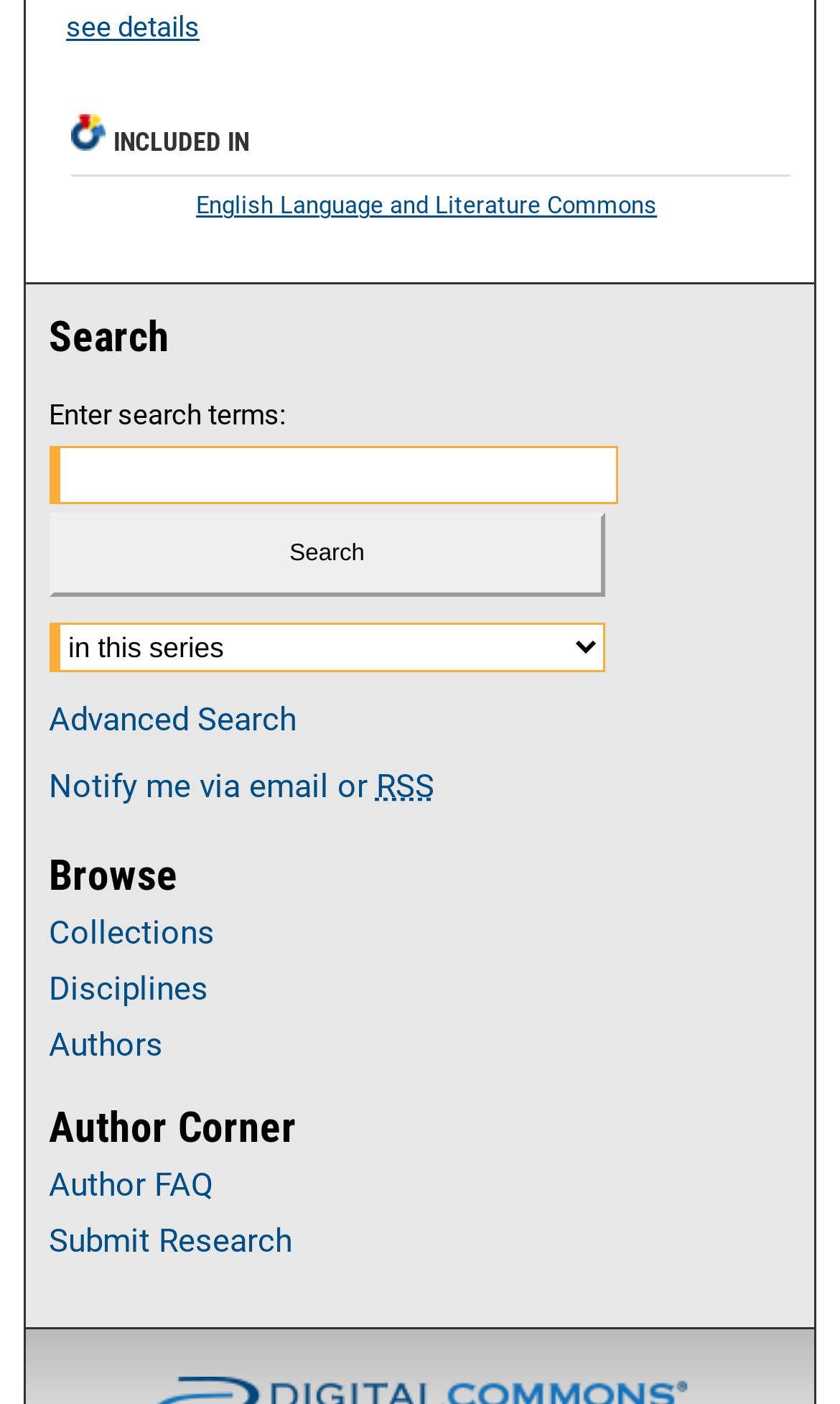Please provide the bounding box coordinates for the UI element as described: "English Language and Literature Commons". The coordinates must be four floats between 0 and 1, represented as [left, top, right, bottom].

[0.233, 0.137, 0.782, 0.157]